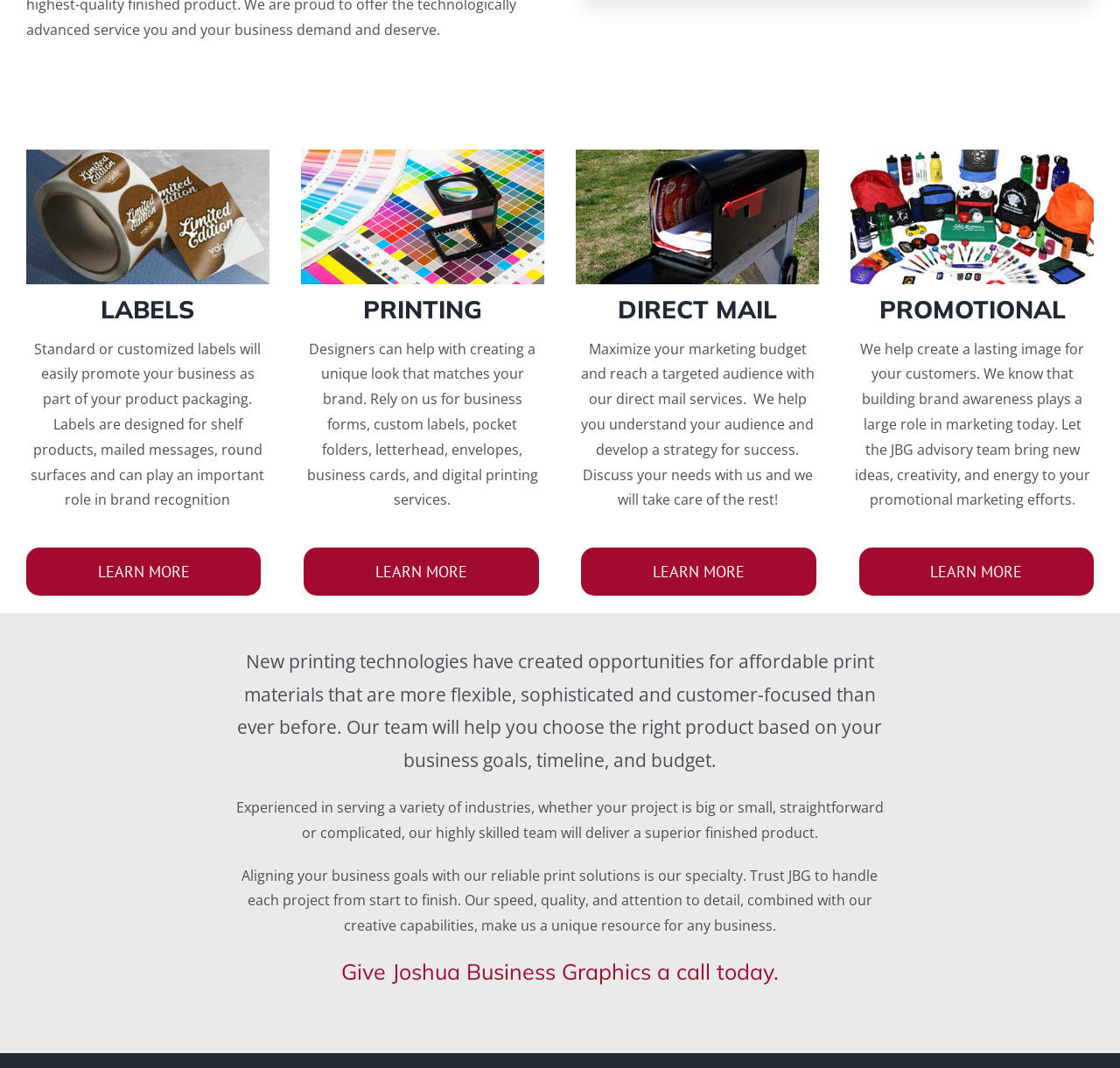Analyze the image and provide a detailed answer to the question: What is the role of designers in printing?

According to the webpage, designers can help create a unique look that matches the brand, implying that their role is to design printing materials that align with the business's brand identity.